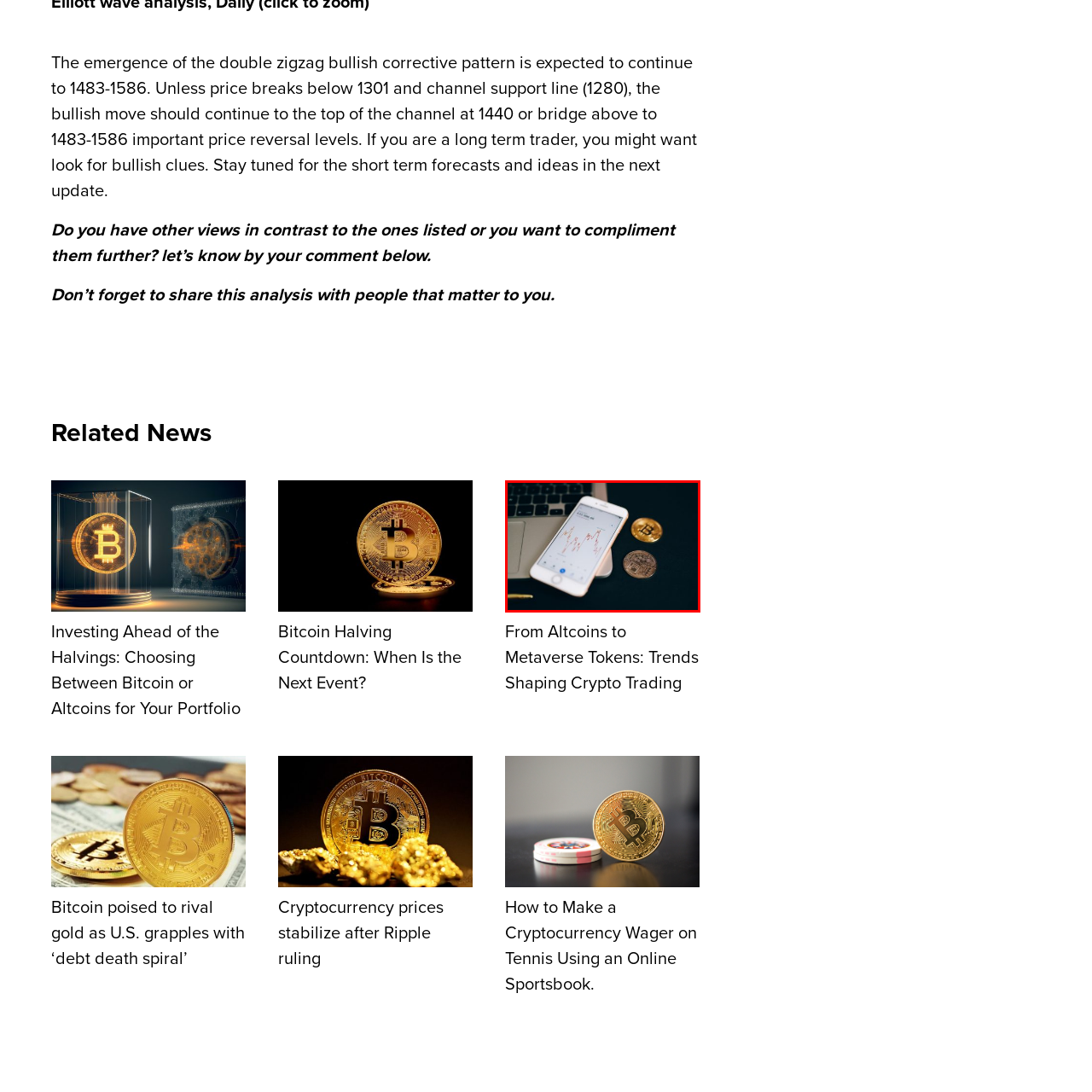Observe the image segment inside the red bounding box and answer concisely with a single word or phrase: What is the purpose of the graph on the smartphone?

to analyze or trade